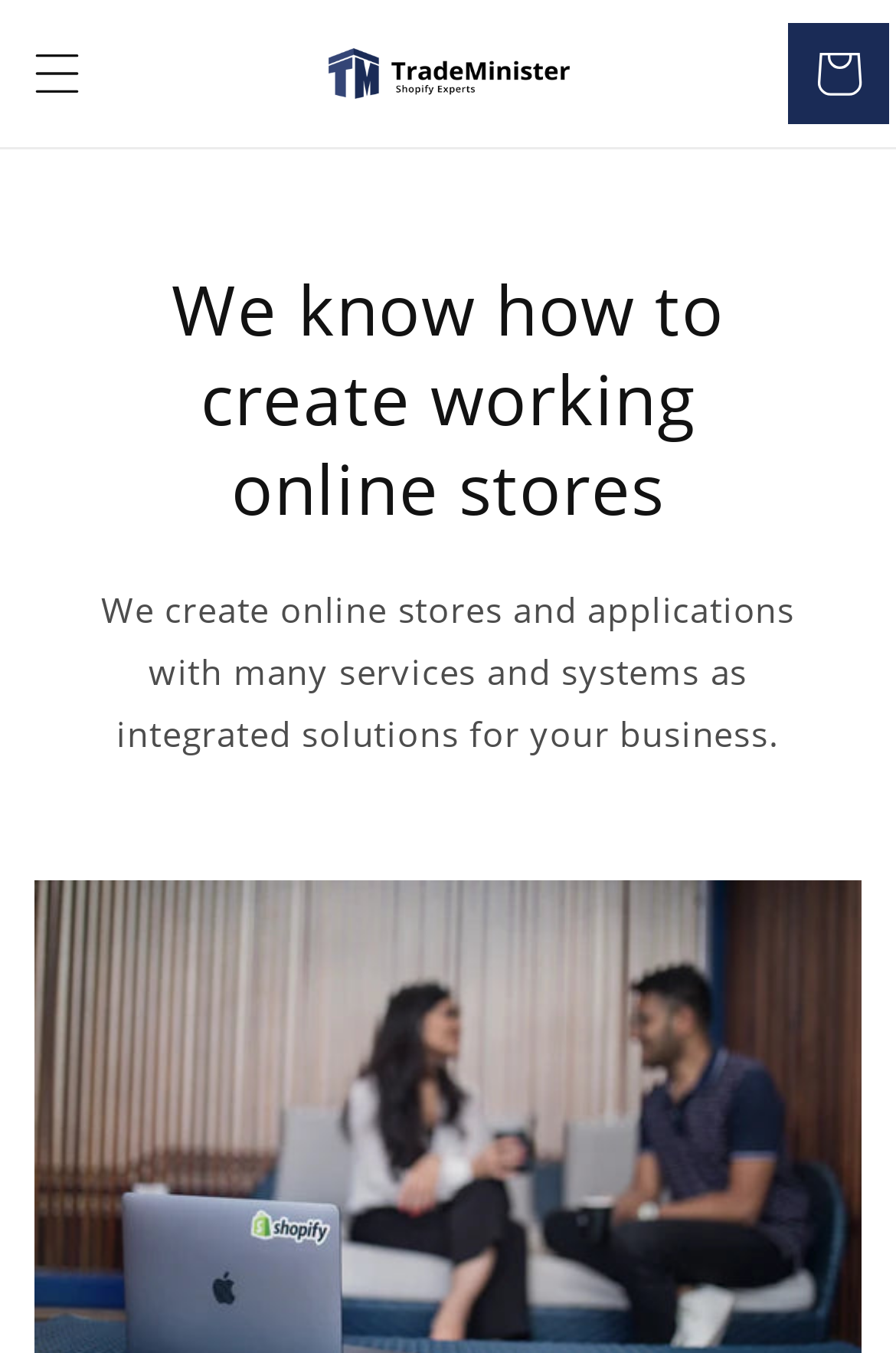From the details in the image, provide a thorough response to the question: What is the focus of the webpage?

The root element of the webpage is 'Services – TradeMinister', which indicates that the focus of the webpage is on the services offered by TradeMinister.